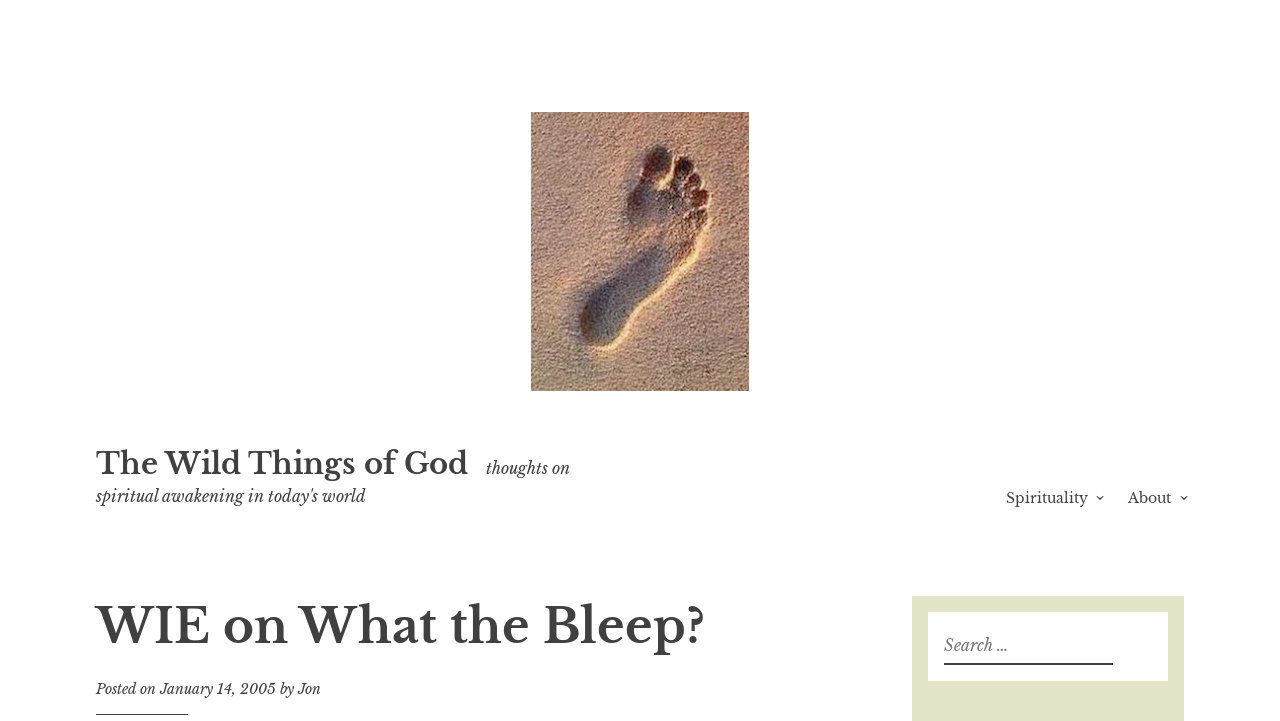Use a single word or phrase to answer the question: What is the purpose of the search box?

To search for content